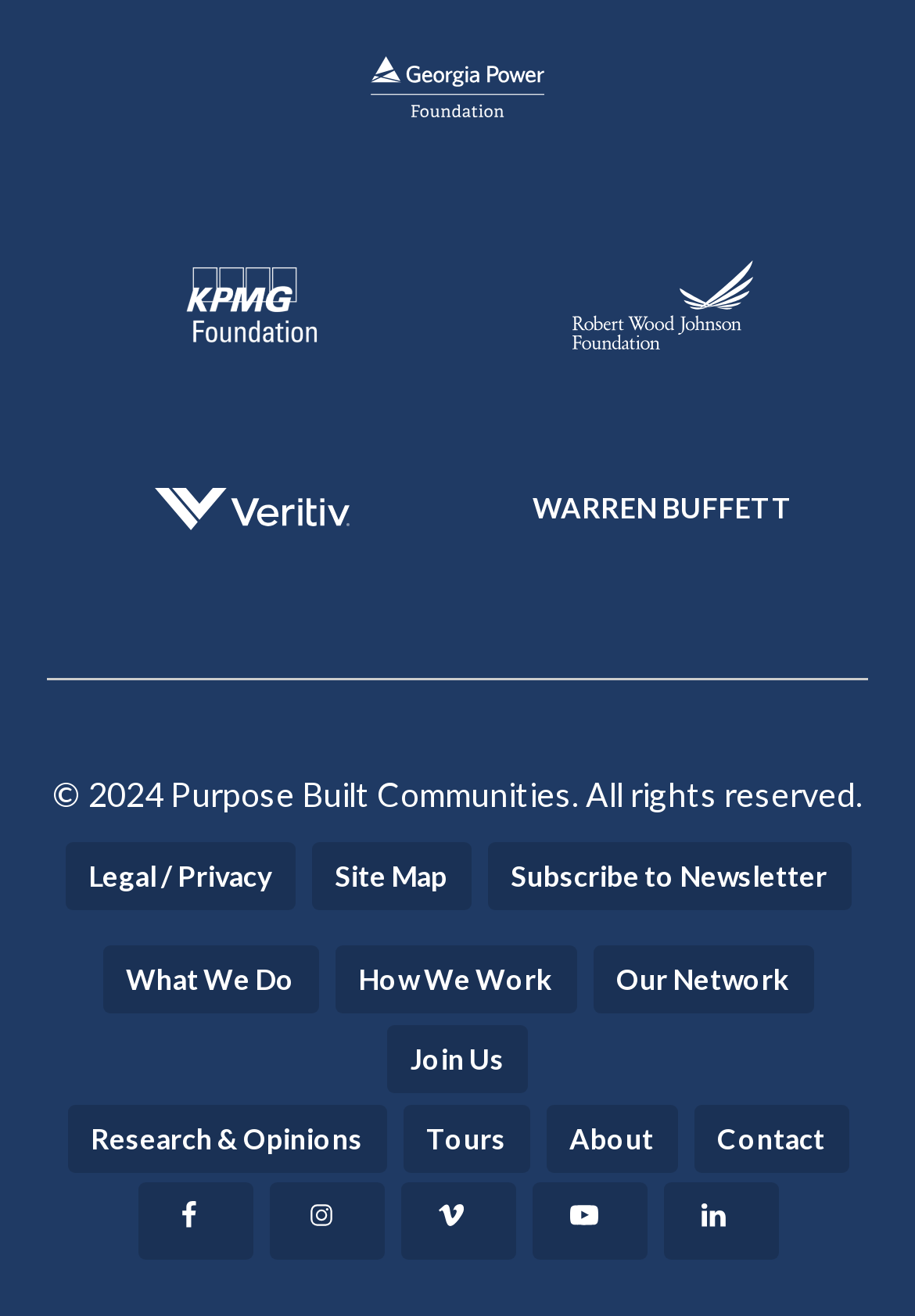Please determine the bounding box coordinates of the element to click in order to execute the following instruction: "Visit What We Do page". The coordinates should be four float numbers between 0 and 1, specified as [left, top, right, bottom].

[0.112, 0.718, 0.347, 0.771]